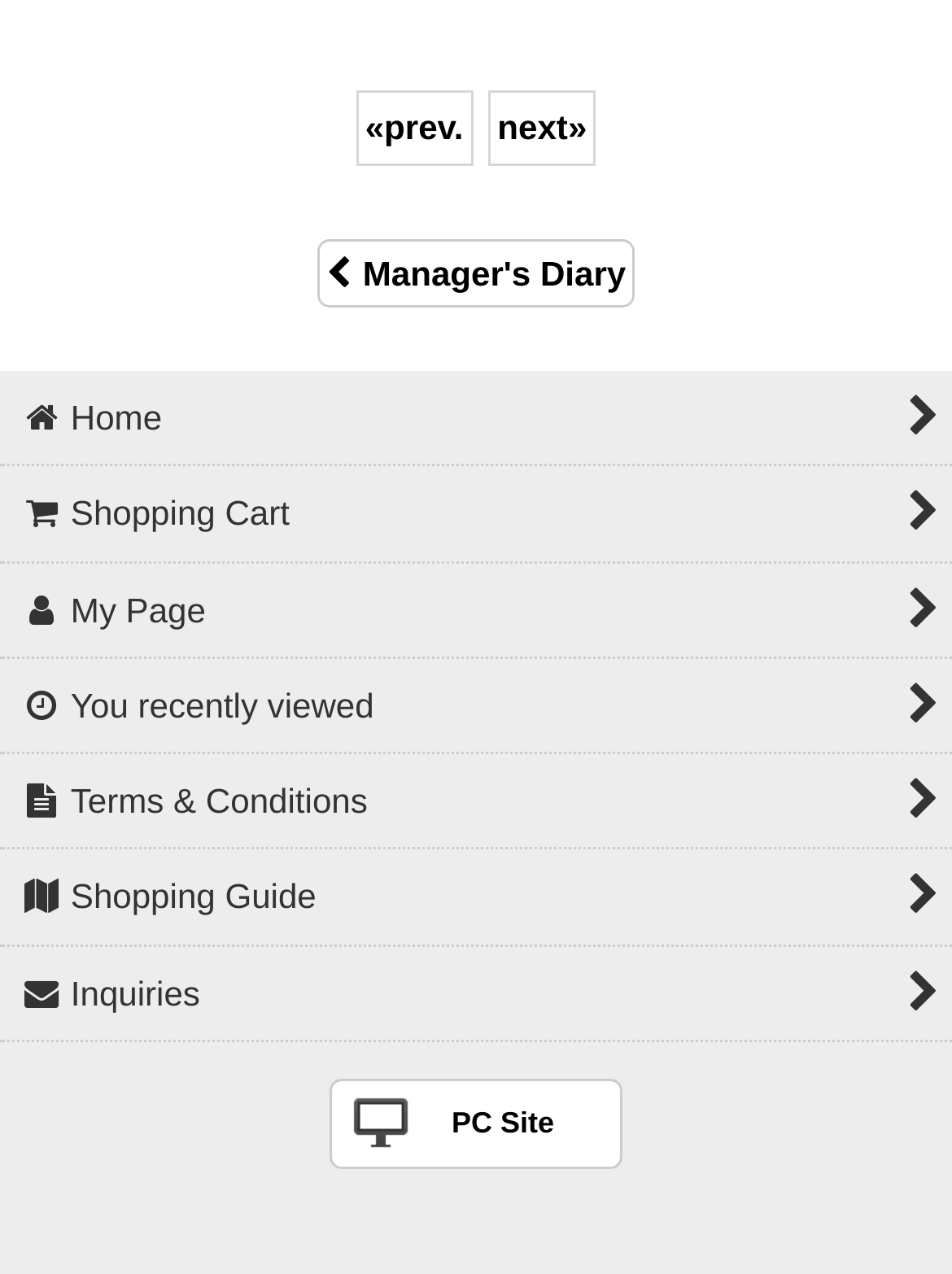Please find the bounding box for the UI component described as follows: "Shopping Cart".

[0.0, 0.367, 1.0, 0.442]